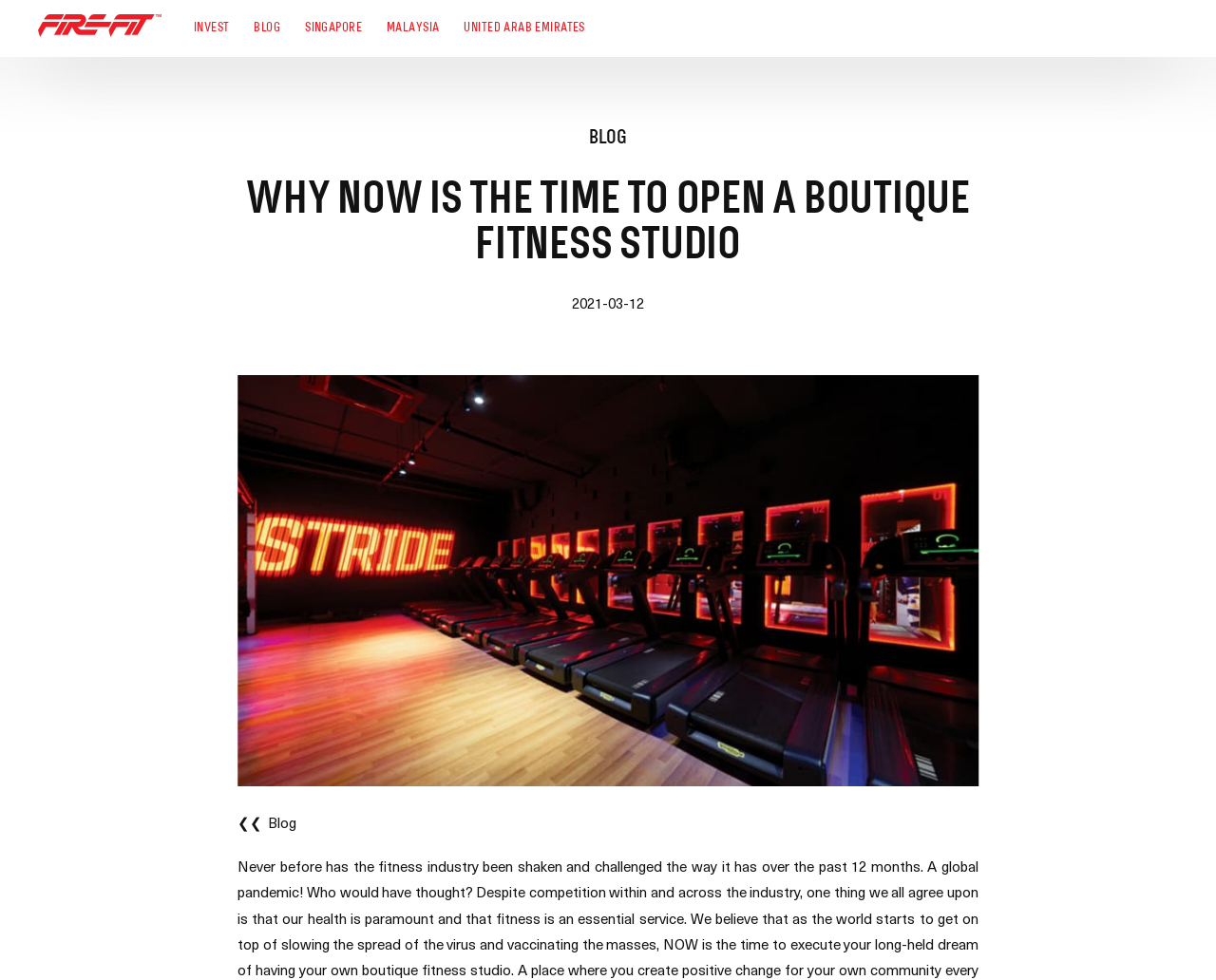Find the bounding box coordinates for the UI element that matches this description: "Malaysia".

[0.318, 0.022, 0.361, 0.035]